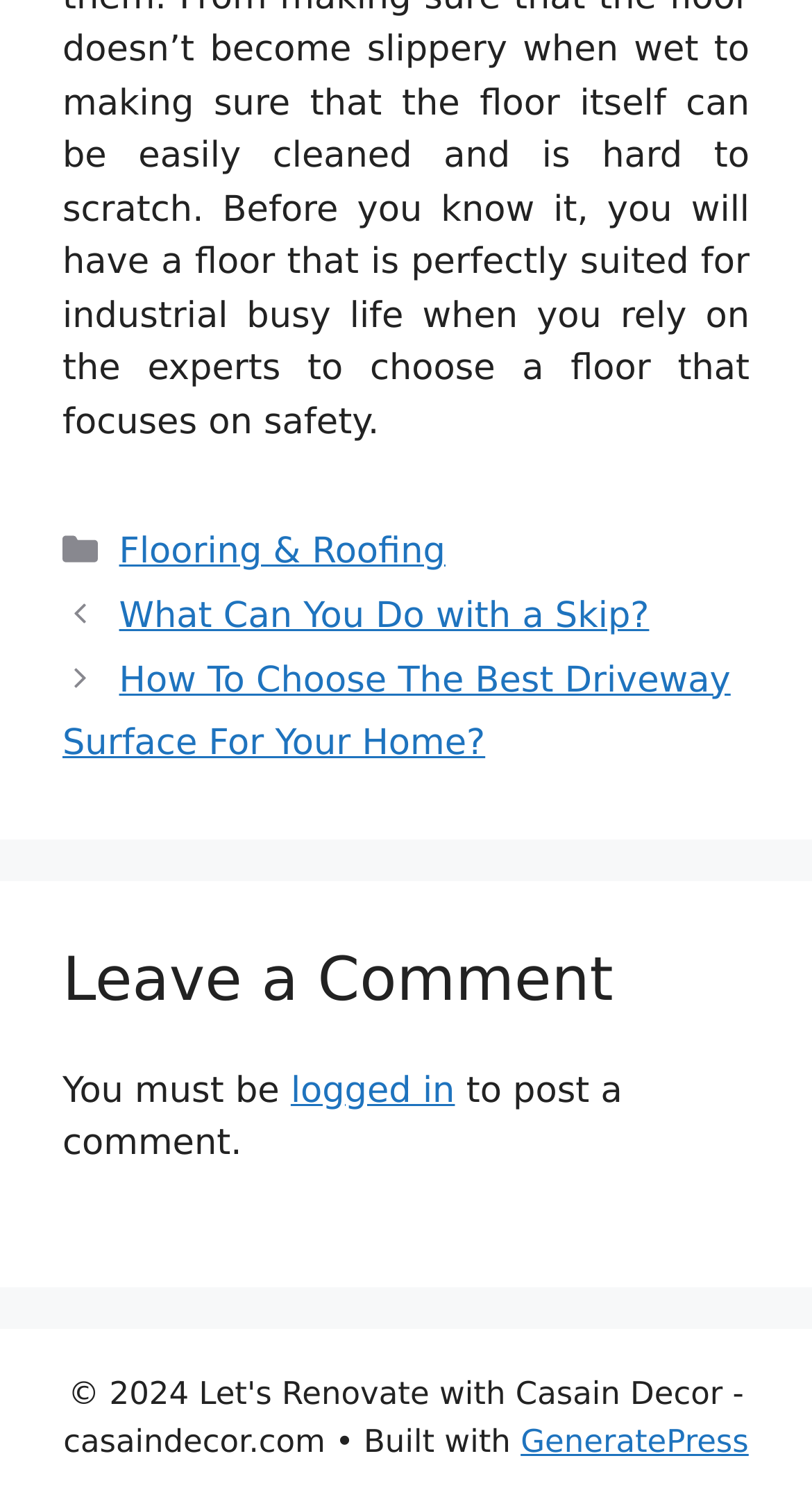What is the category of the post 'What Can You Do with a Skip?'?
Answer the question with a single word or phrase derived from the image.

Flooring & Roofing